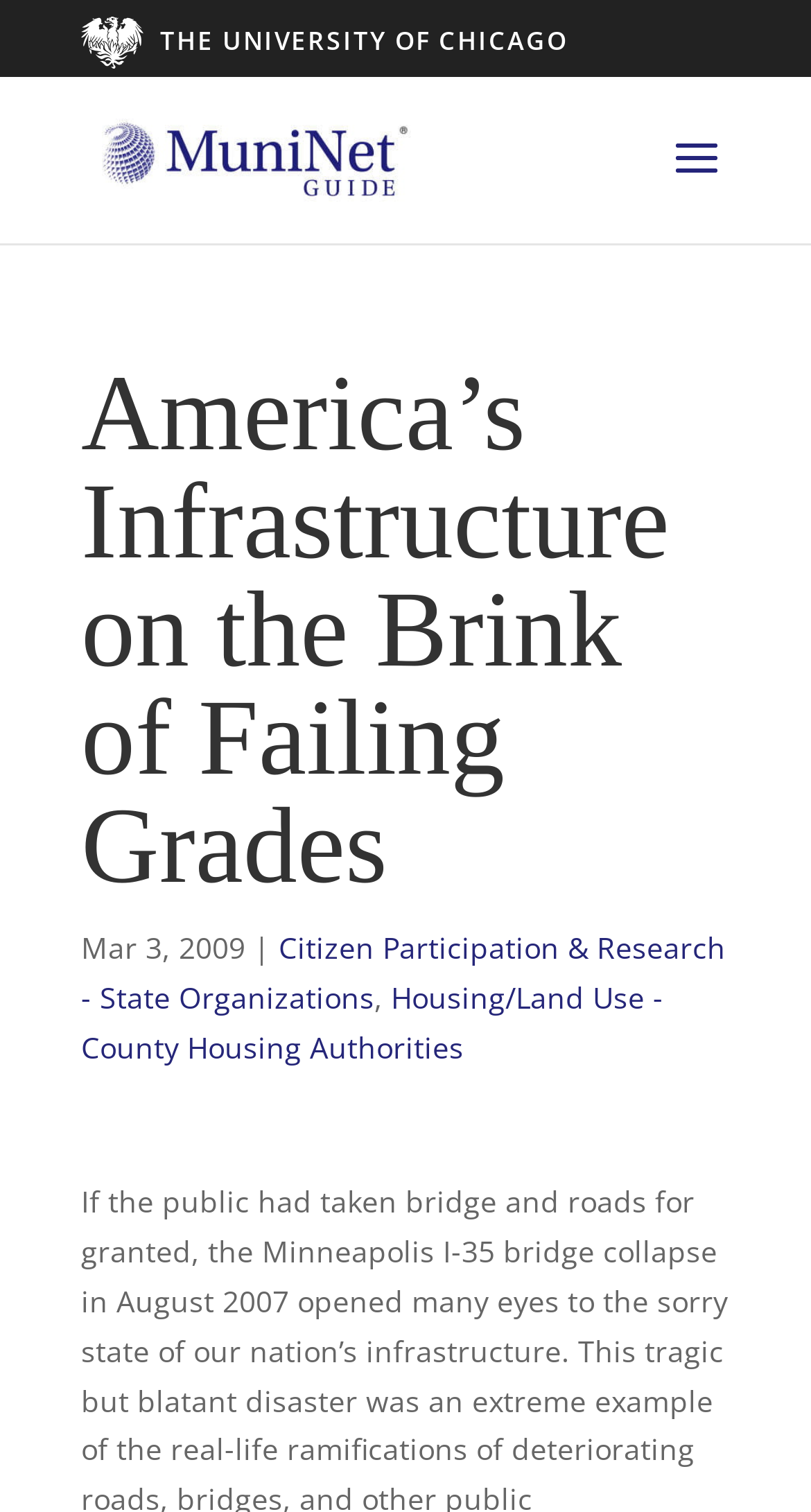Use a single word or phrase to answer the question:
What is the date of the article?

Mar 3, 2009